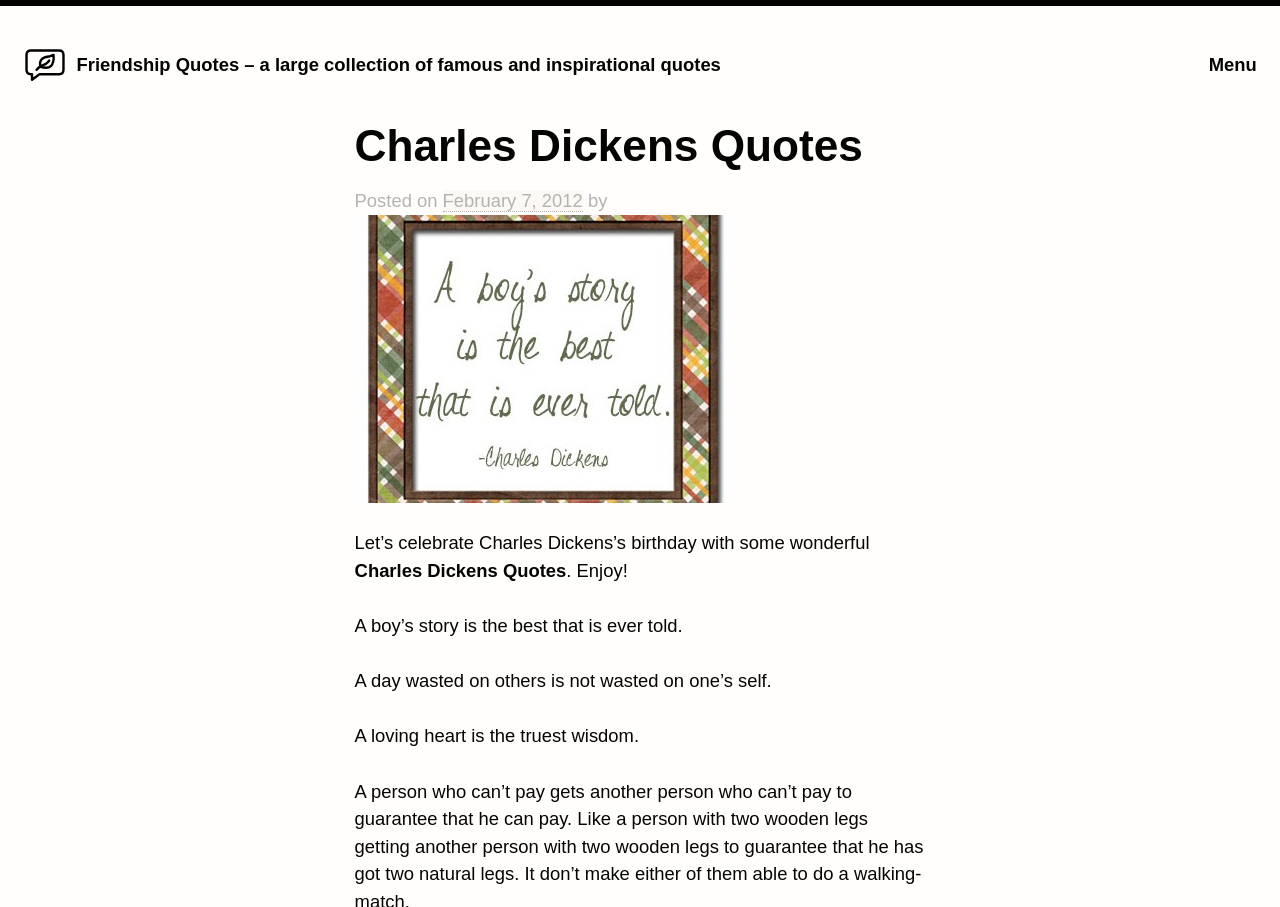How many quotes are displayed on the webpage?
Using the screenshot, give a one-word or short phrase answer.

At least 3